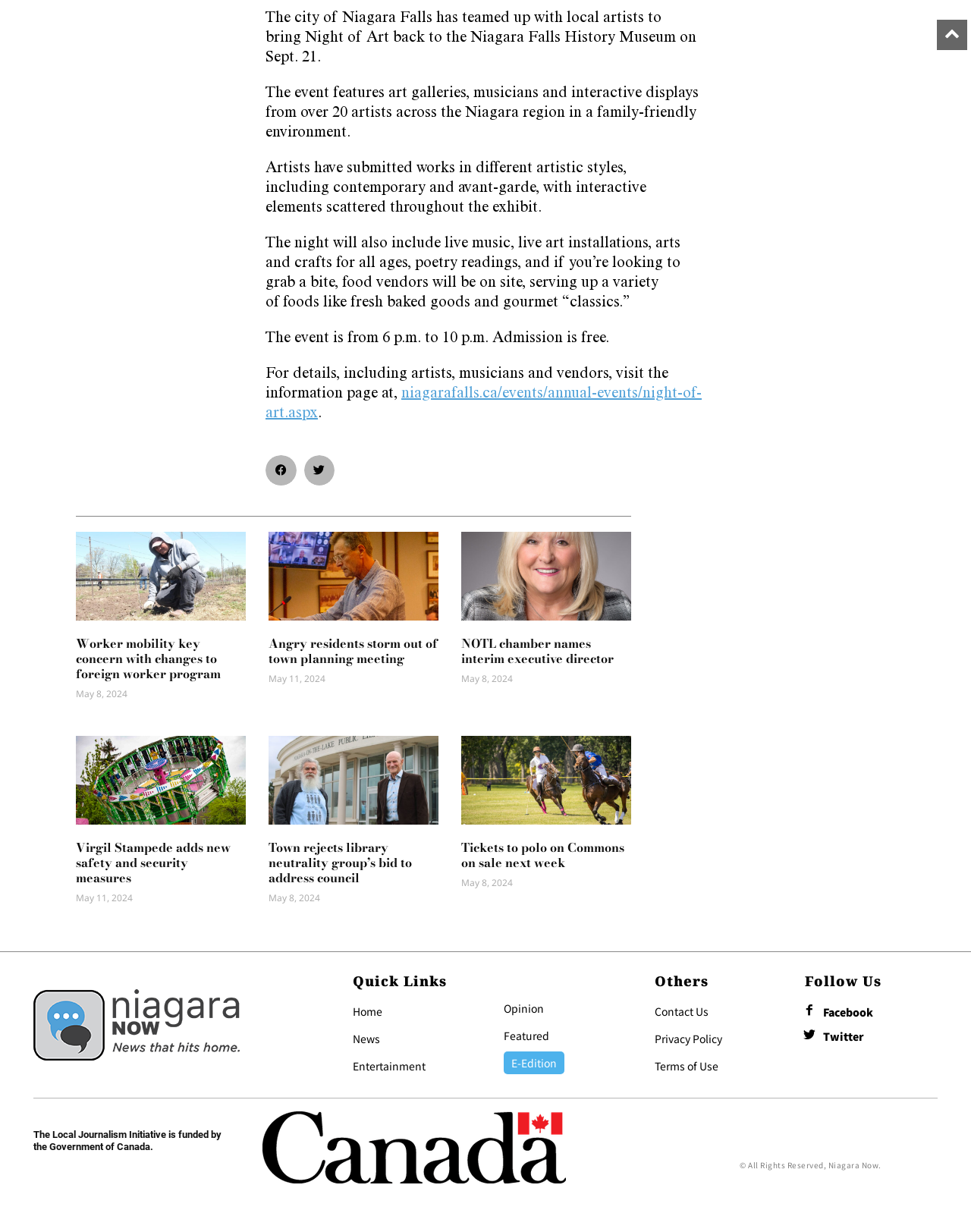Find the bounding box coordinates of the clickable area required to complete the following action: "Visit the 'Night of Art' event information page".

[0.273, 0.314, 0.723, 0.342]